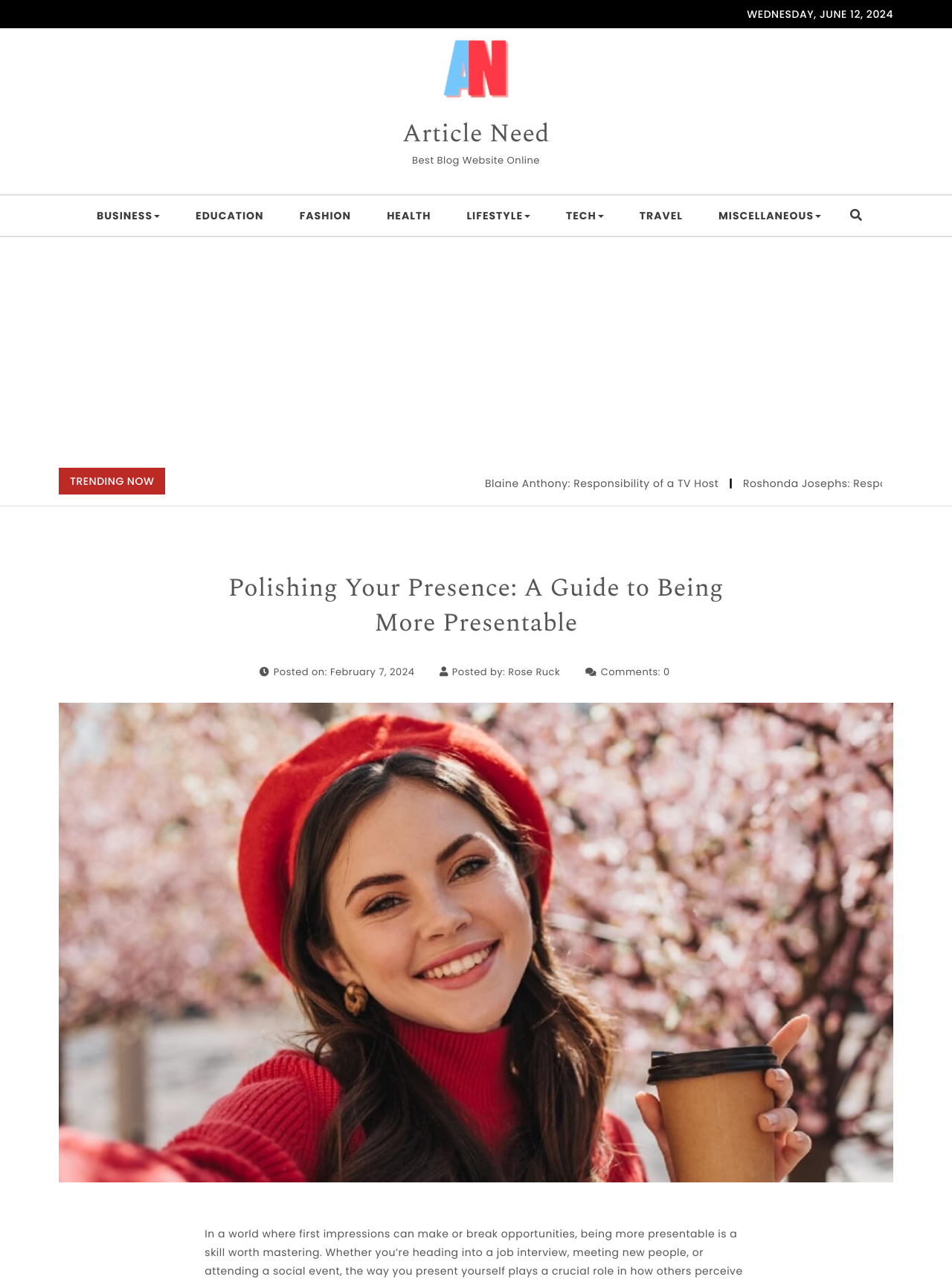Identify the bounding box of the UI component described as: "aria-label="Advertisement" name="aswift_1" title="Advertisement"".

[0.031, 0.191, 0.969, 0.353]